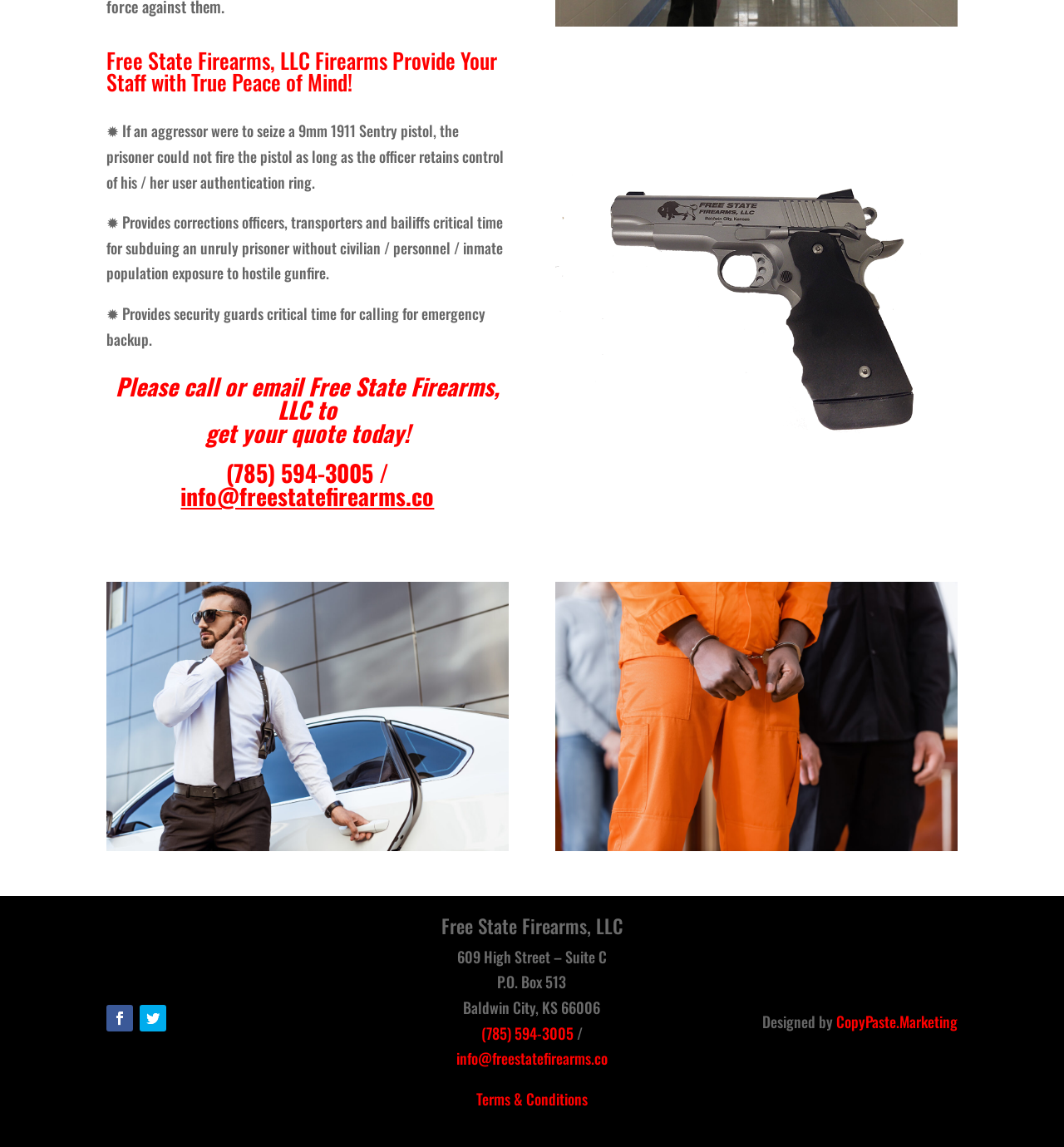Identify the bounding box of the HTML element described as: "(785) 594-3005".

[0.452, 0.891, 0.539, 0.91]